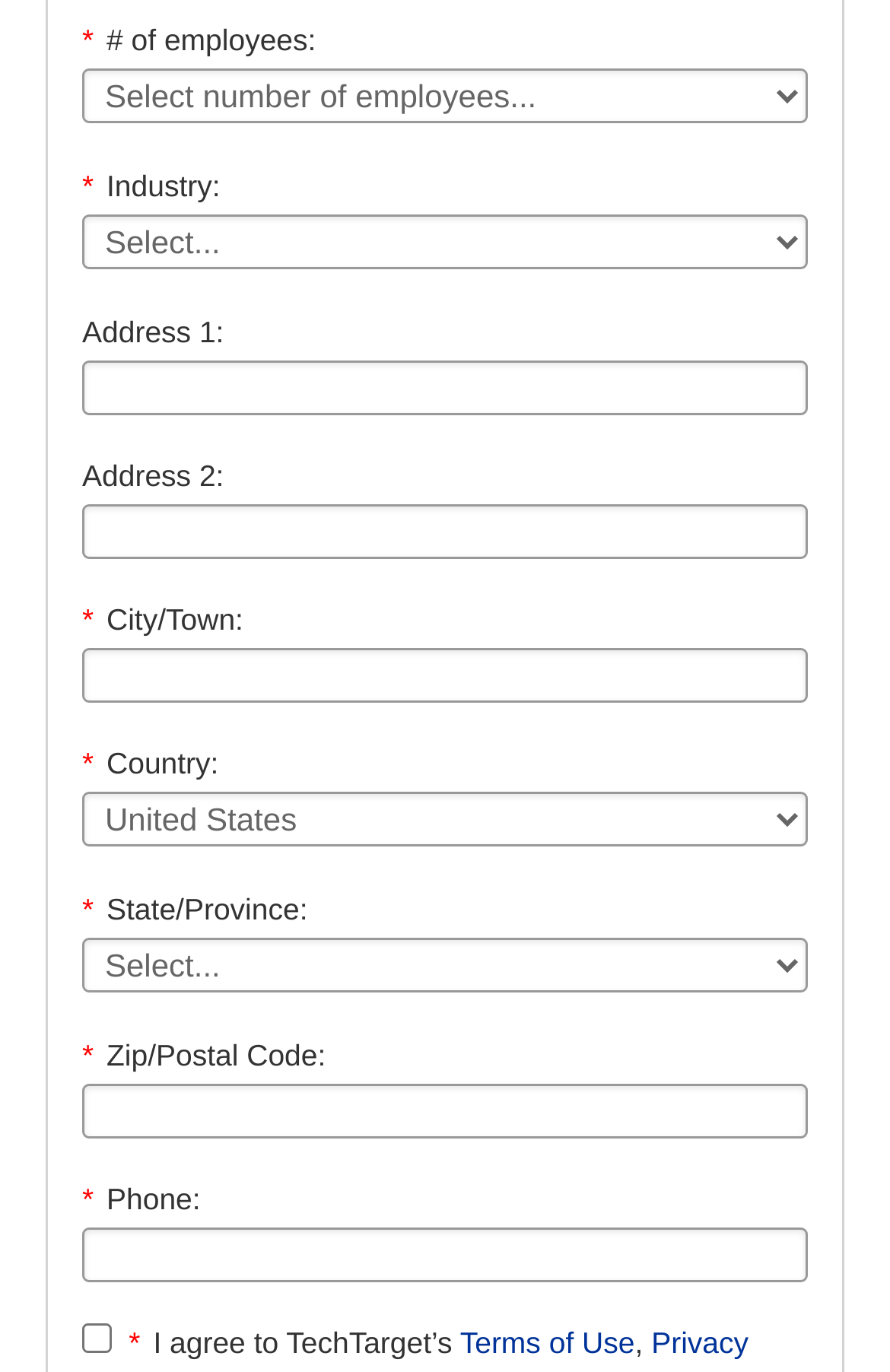How many comboboxes are on the webpage?
Based on the image, answer the question in a detailed manner.

There are four comboboxes on the webpage, labeled '# of employees:', 'Industry:', 'Country:', and 'State/Province:', as indicated by the elements with IDs 362, 367, 387, and 749, respectively.